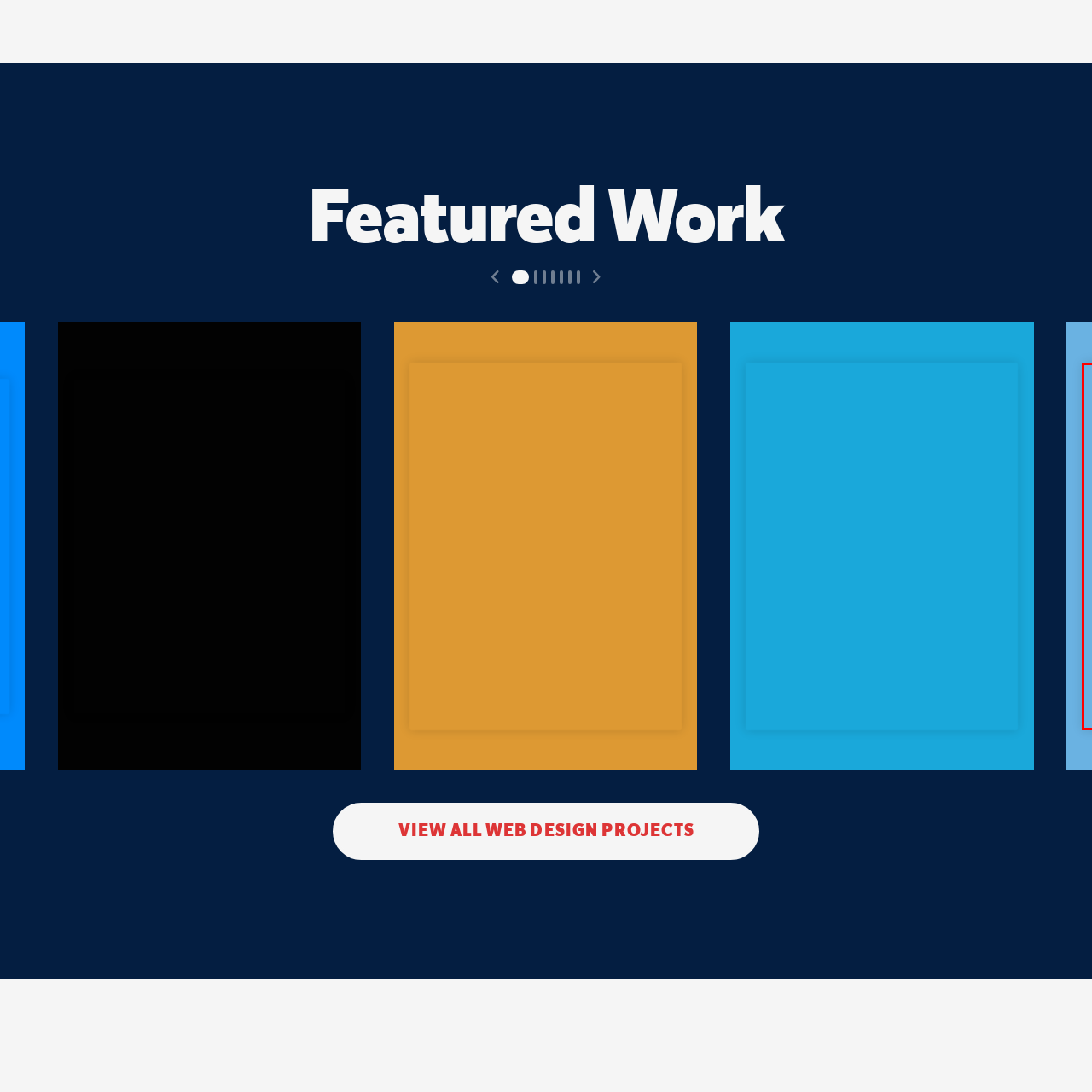What is the aesthetic of the design element?
Review the image marked by the red bounding box and deliver a detailed response to the question.

The caption describes the image as embodying a sophisticated and clean look, which appeals to users seeking modern design inspirations, indicating that the design element has a refined and minimalist aesthetic.